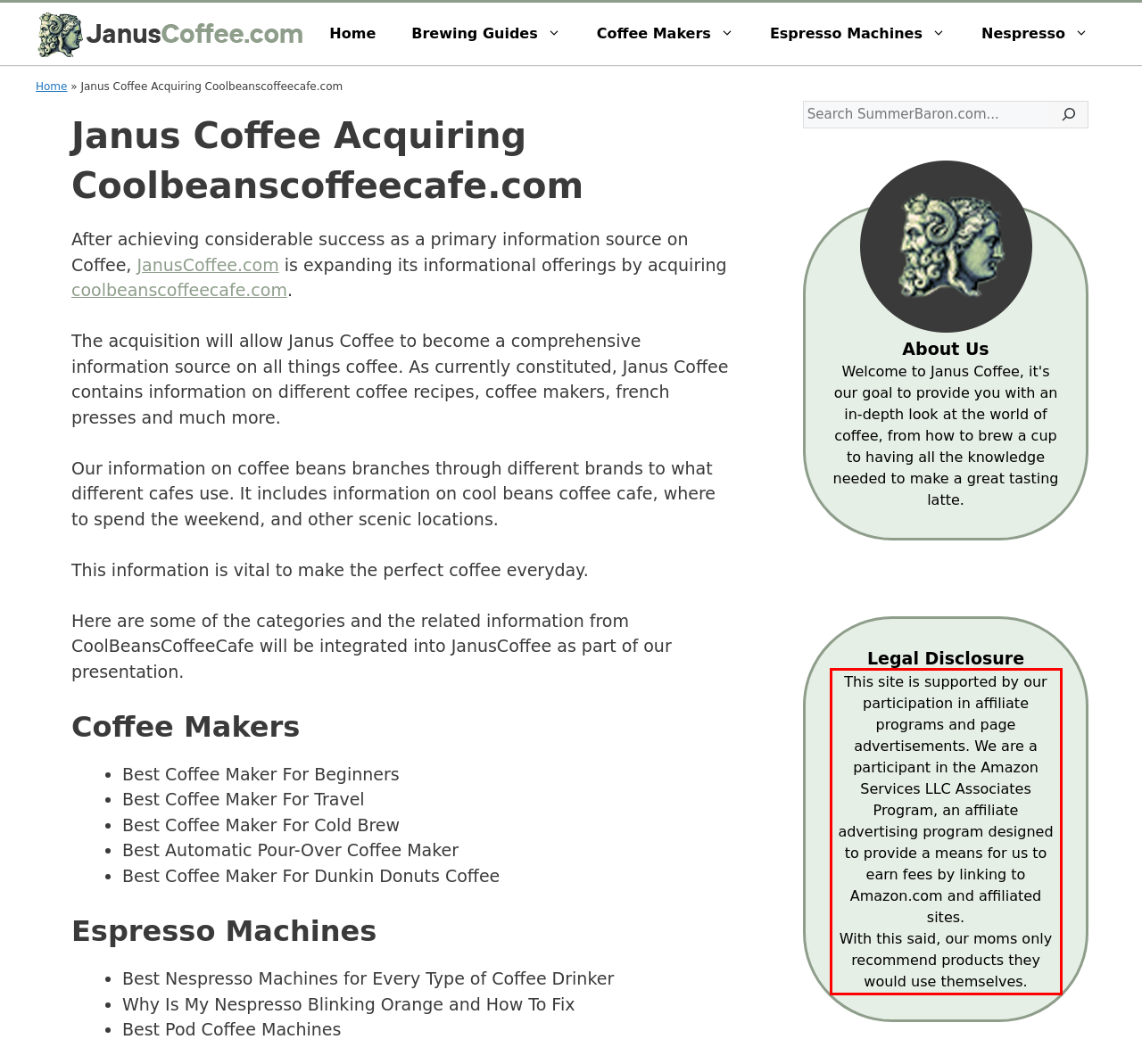Please identify the text within the red rectangular bounding box in the provided webpage screenshot.

This site is supported by our participation in affiliate programs and page advertisements. We are a participant in the Amazon Services LLC Associates Program, an affiliate advertising program designed to provide a means for us to earn fees by linking to Amazon.com and affiliated sites. With this said, our moms only recommend products they would use themselves.